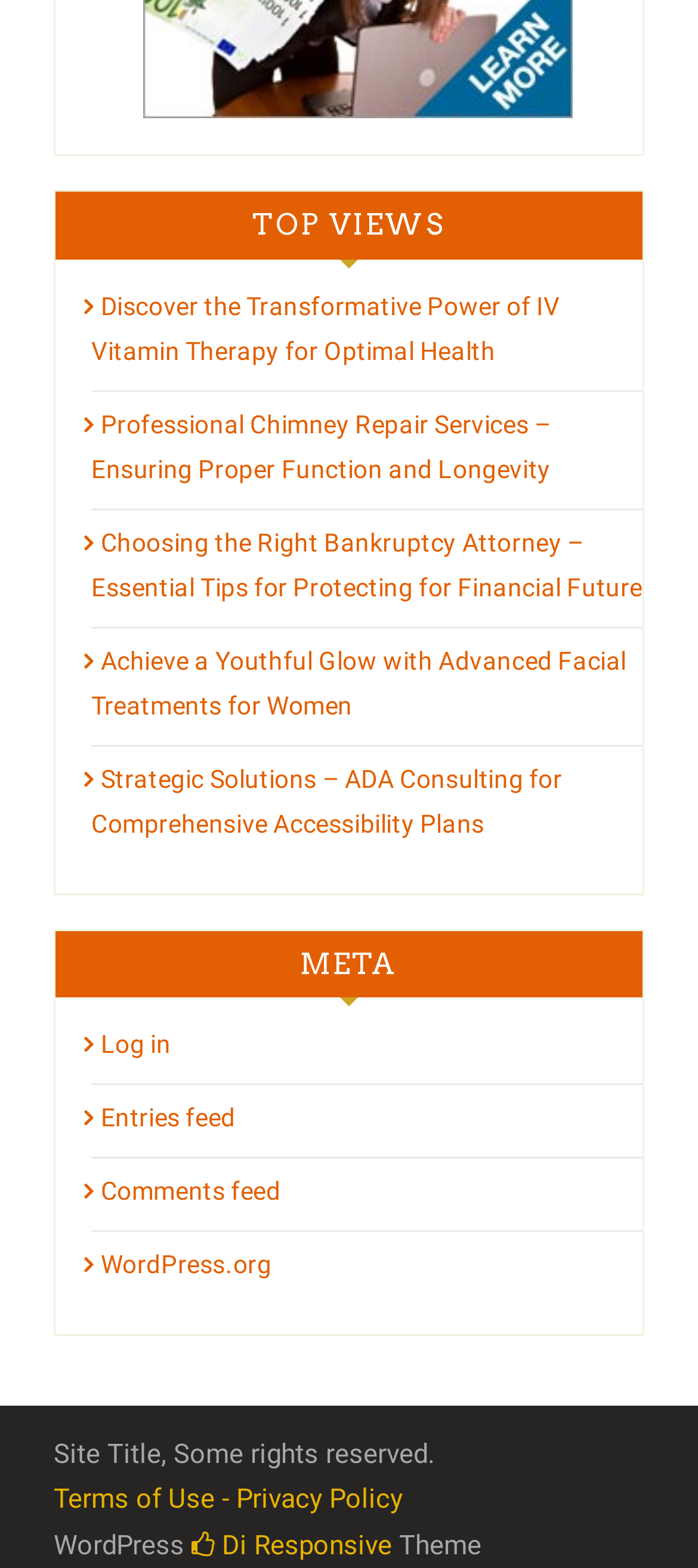Please locate the bounding box coordinates of the region I need to click to follow this instruction: "Discover the transformative power of IV vitamin therapy".

[0.131, 0.186, 0.803, 0.233]